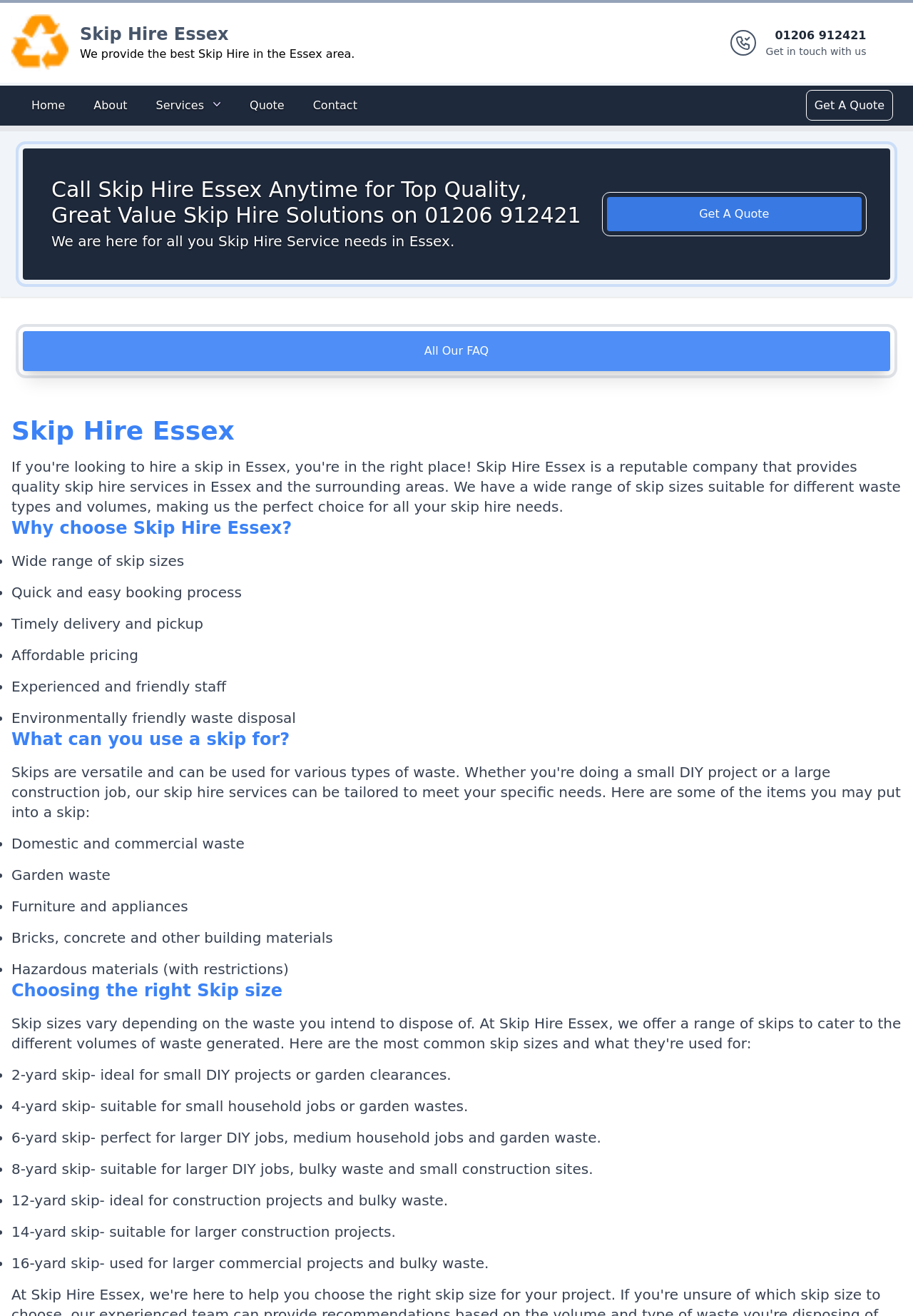Describe all visible elements and their arrangement on the webpage.

The webpage is about Skip Hire Essex, a company that provides skip hire services in the Essex area. At the top of the page, there is a banner with the company's logo and a brief description of their services. Below the banner, there is a navigation menu with links to different sections of the website, including Home, About, Services, Quote, and Contact.

On the left side of the page, there is a heading that reads "Call Skip Hire Essex Anytime for Top Quality, Great Value Skip Hire Solutions" followed by a phone number. Below this heading, there is a paragraph of text that describes the company's services and a call-to-action button to get a quote.

The main content of the page is divided into several sections. The first section is about why customers should choose Skip Hire Essex, and it lists several benefits, including a wide range of skip sizes, quick and easy booking, timely delivery and pickup, affordable pricing, experienced and friendly staff, and environmentally friendly waste disposal.

The next section is about what customers can use a skip for, and it lists several types of waste, including domestic and commercial waste, garden waste, furniture and appliances, bricks and concrete, and hazardous materials.

The following section is about choosing the right skip size, and it provides a detailed description of the different skip sizes available, ranging from 2-yard to 16-yard skips, along with their ideal uses.

Throughout the page, there are several calls-to-action, including links to get a quote and buttons to contact the company. There are also several images, including the company's logo and a small icon on the top-right corner of the page.